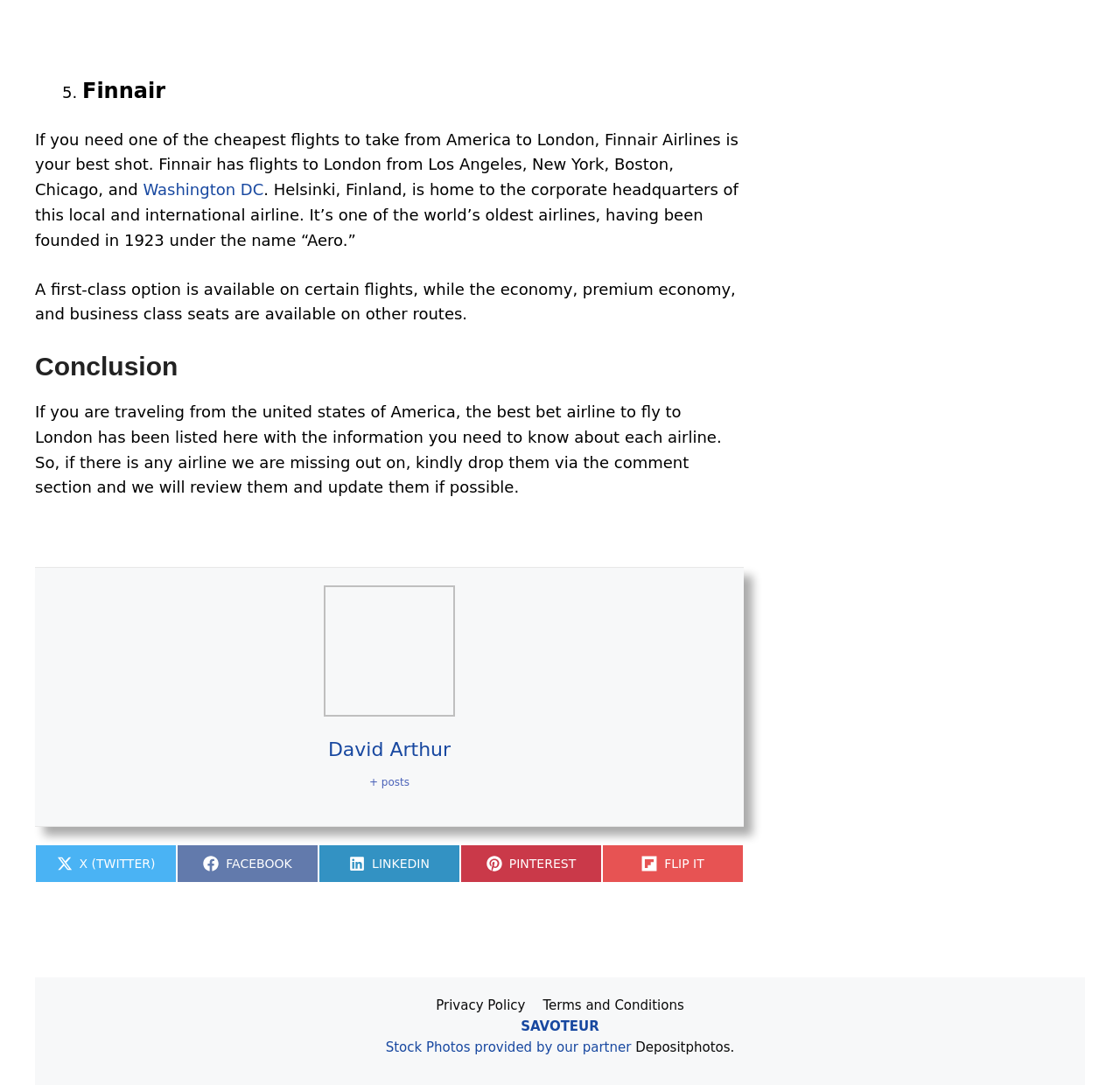Given the description of the UI element: "Depositphotos.", predict the bounding box coordinates in the form of [left, top, right, bottom], with each value being a float between 0 and 1.

[0.567, 0.958, 0.656, 0.973]